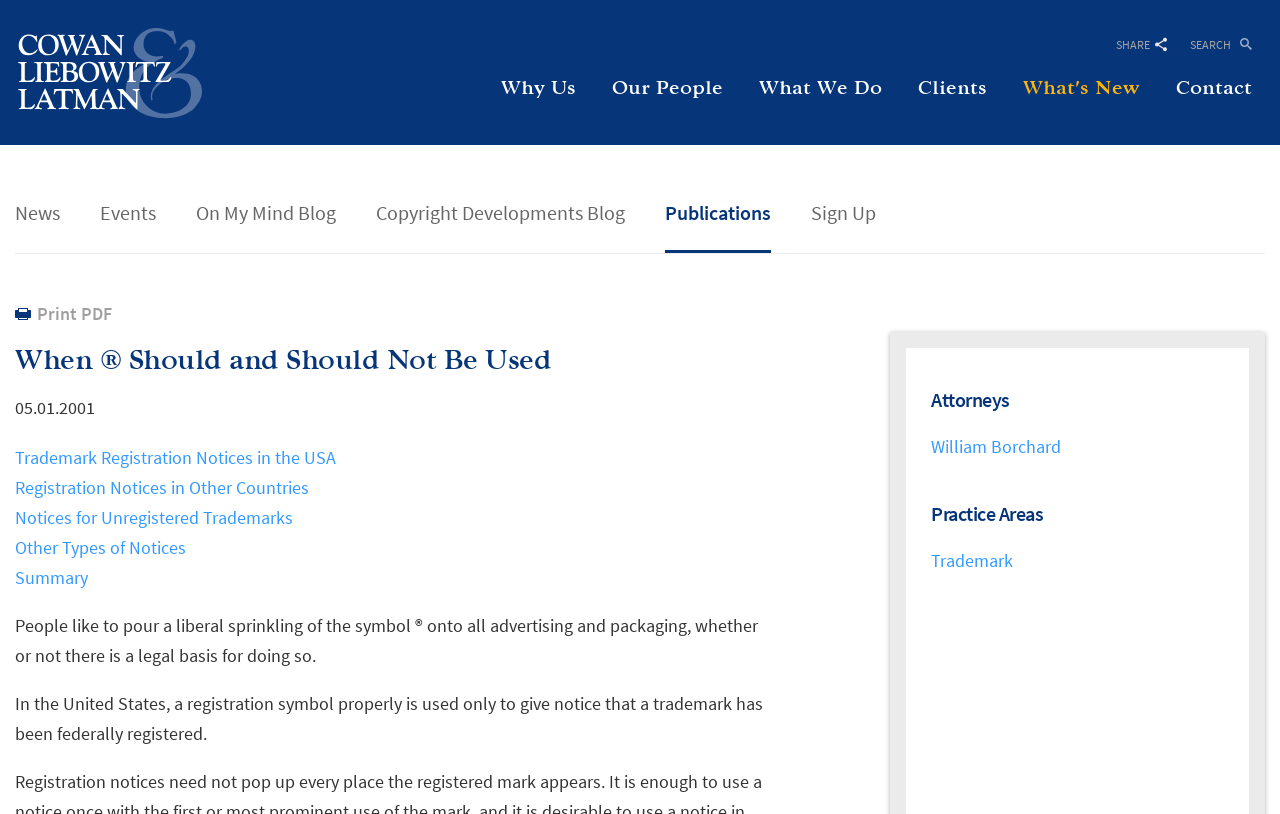Determine the bounding box for the HTML element described here: "Why Us". The coordinates should be given as [left, top, right, bottom] with each number being a float between 0 and 1.

[0.377, 0.09, 0.464, 0.127]